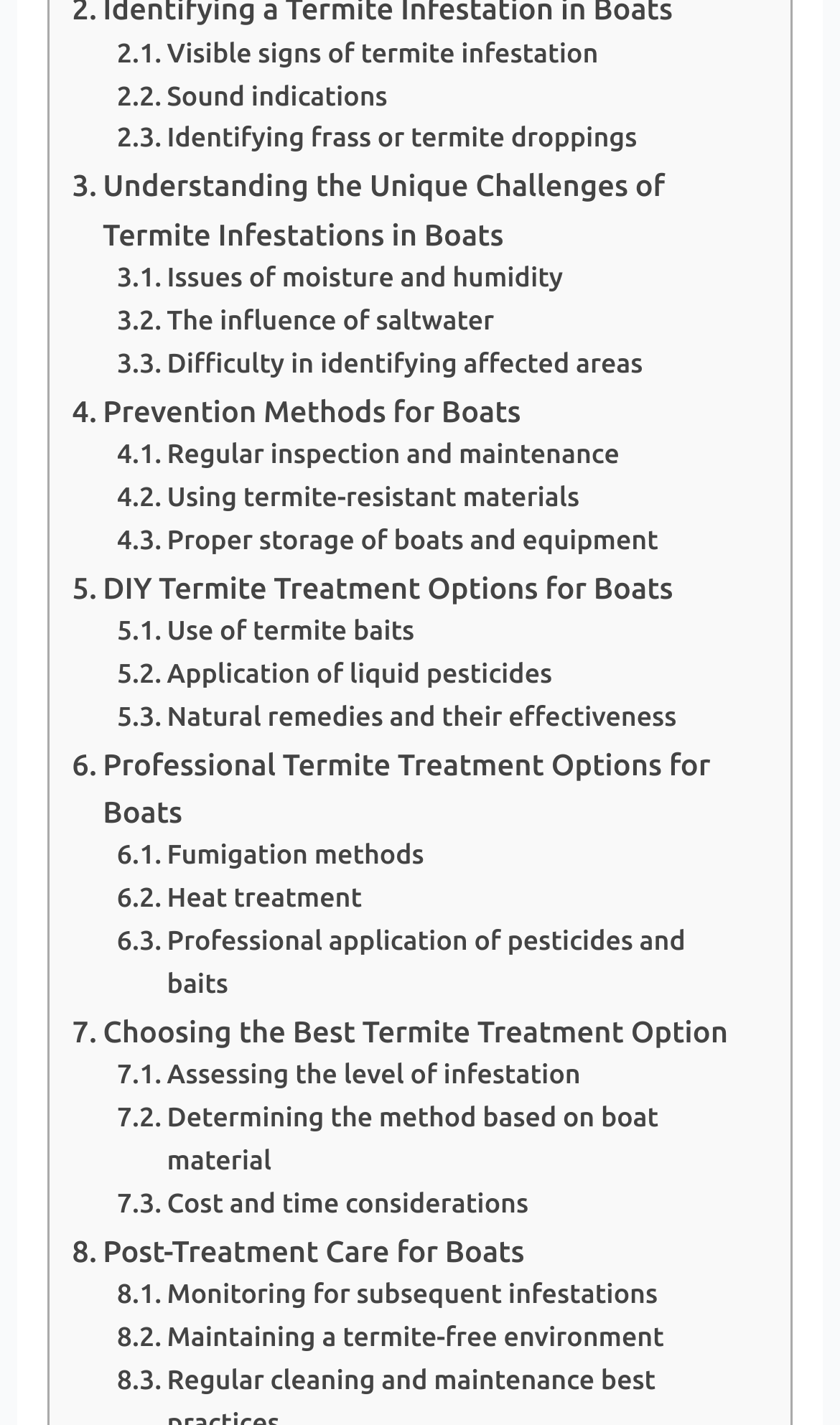Please find the bounding box coordinates of the element that needs to be clicked to perform the following instruction: "Explore prevention methods for boats". The bounding box coordinates should be four float numbers between 0 and 1, represented as [left, top, right, bottom].

[0.086, 0.271, 0.62, 0.305]